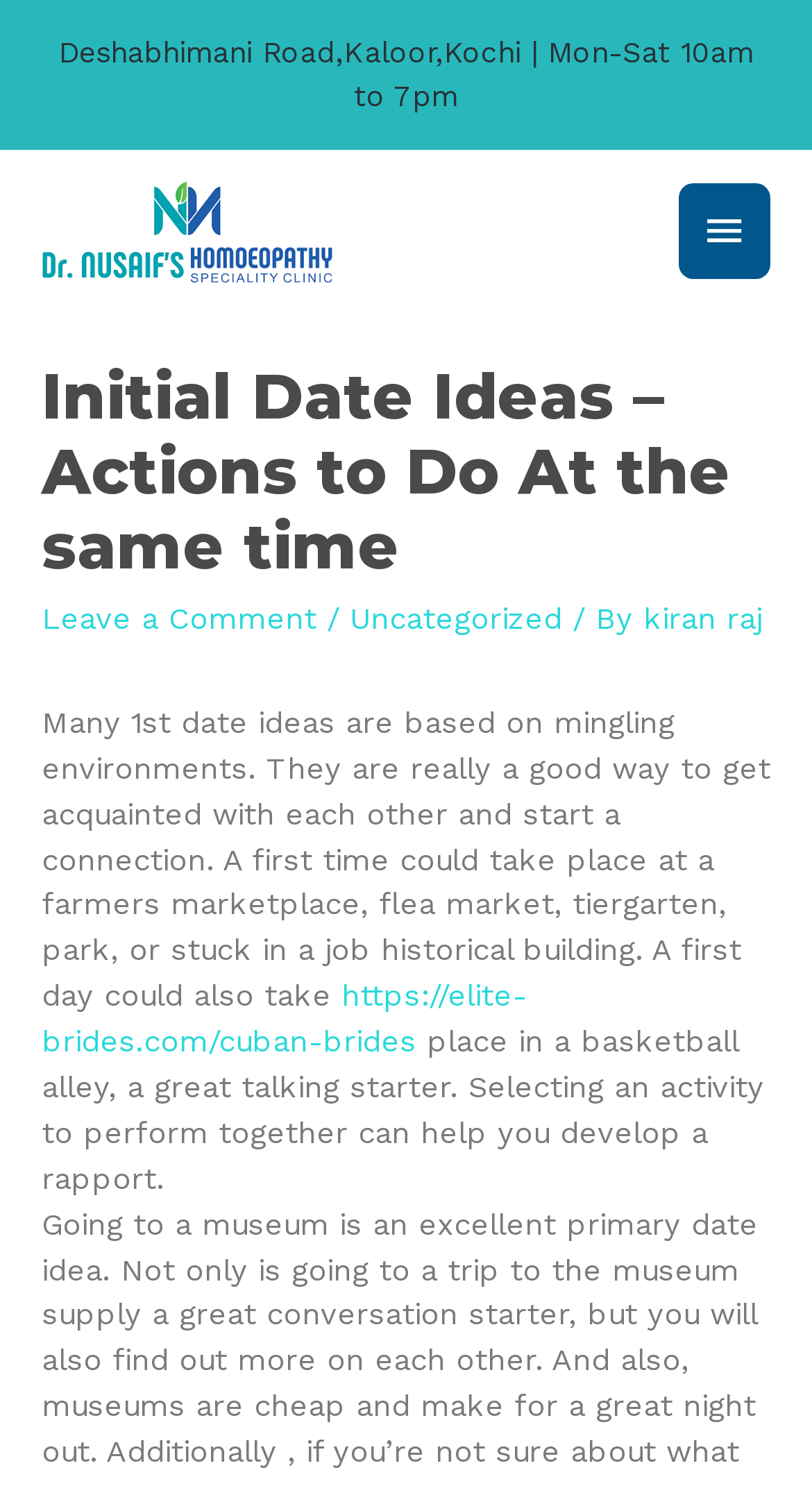Using the element description Leave a Comment, predict the bounding box coordinates for the UI element. Provide the coordinates in (top-left x, top-left y, bottom-right x, bottom-right y) format with values ranging from 0 to 1.

[0.051, 0.403, 0.39, 0.428]